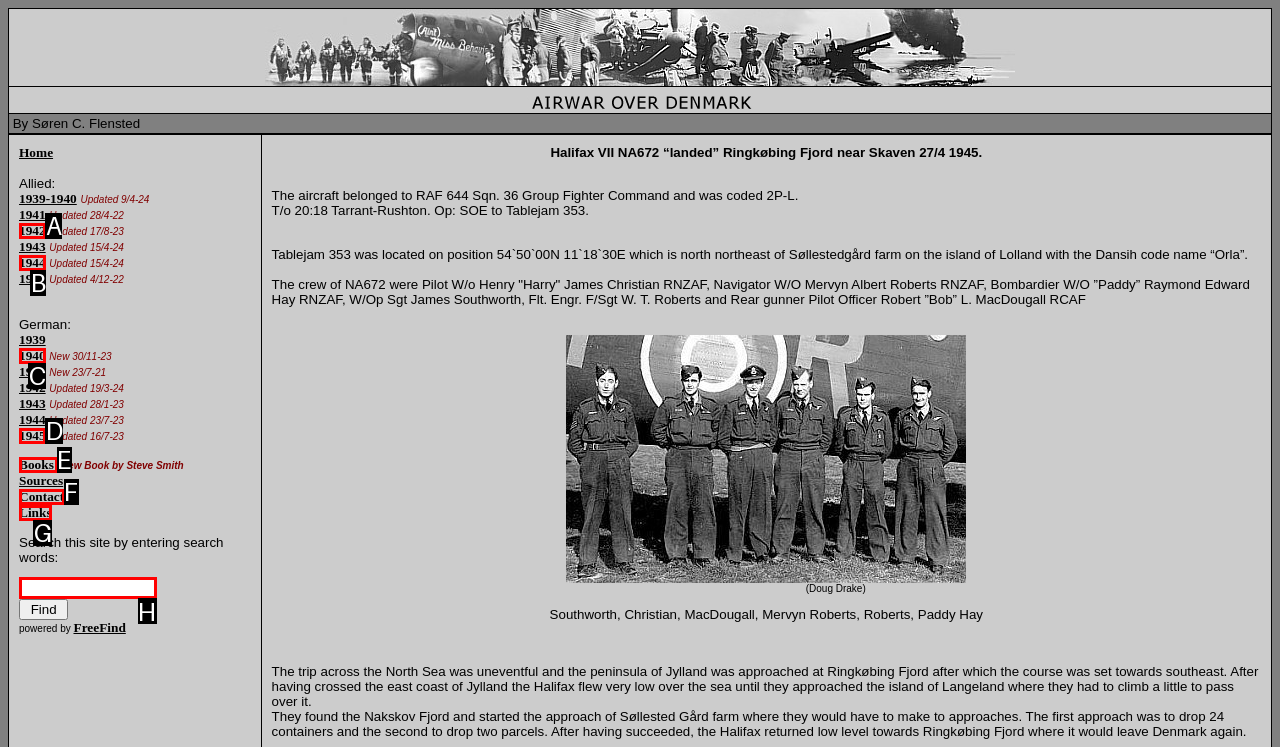Pick the option that should be clicked to perform the following task: Click the 'Contact' link
Answer with the letter of the selected option from the available choices.

F